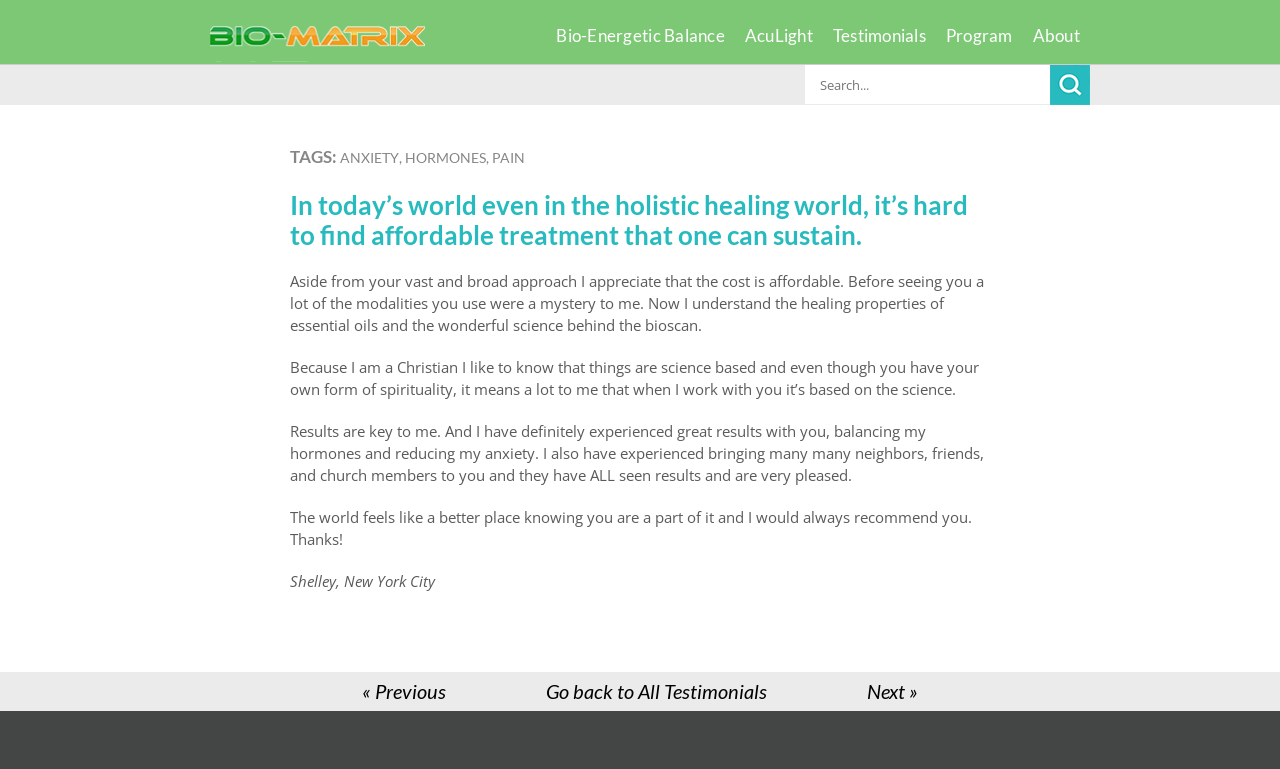Summarize the webpage in an elaborate manner.

This webpage is about Shelley, a holistic healer based in New York City, and features a bio and testimonials section. At the top, there are several links to different sections of the website, including Bio-Matrix, Bio-Energetic Balance, AcuLight, Testimonials, Program, and About. Next to these links, there is a search bar with a submit button.

Below the top navigation, there is a main section that takes up most of the page. This section is divided into two parts. On the left, there are three links to specific topics: ANXIETY, HORMONES, and PAIN. On the right, there is a large article section that contains a heading and four paragraphs of text. The heading reads, "In today’s world even in the holistic healing world, it’s hard to find affordable treatment that one can sustain." The paragraphs are testimonials from clients, praising Shelley's approach, affordability, and the results they've experienced.

At the very bottom of the page, there is a layout table with three links: "« Previous", "Go back to All Testimonials", and "Next »", which suggest that this is a paginated section of testimonials.